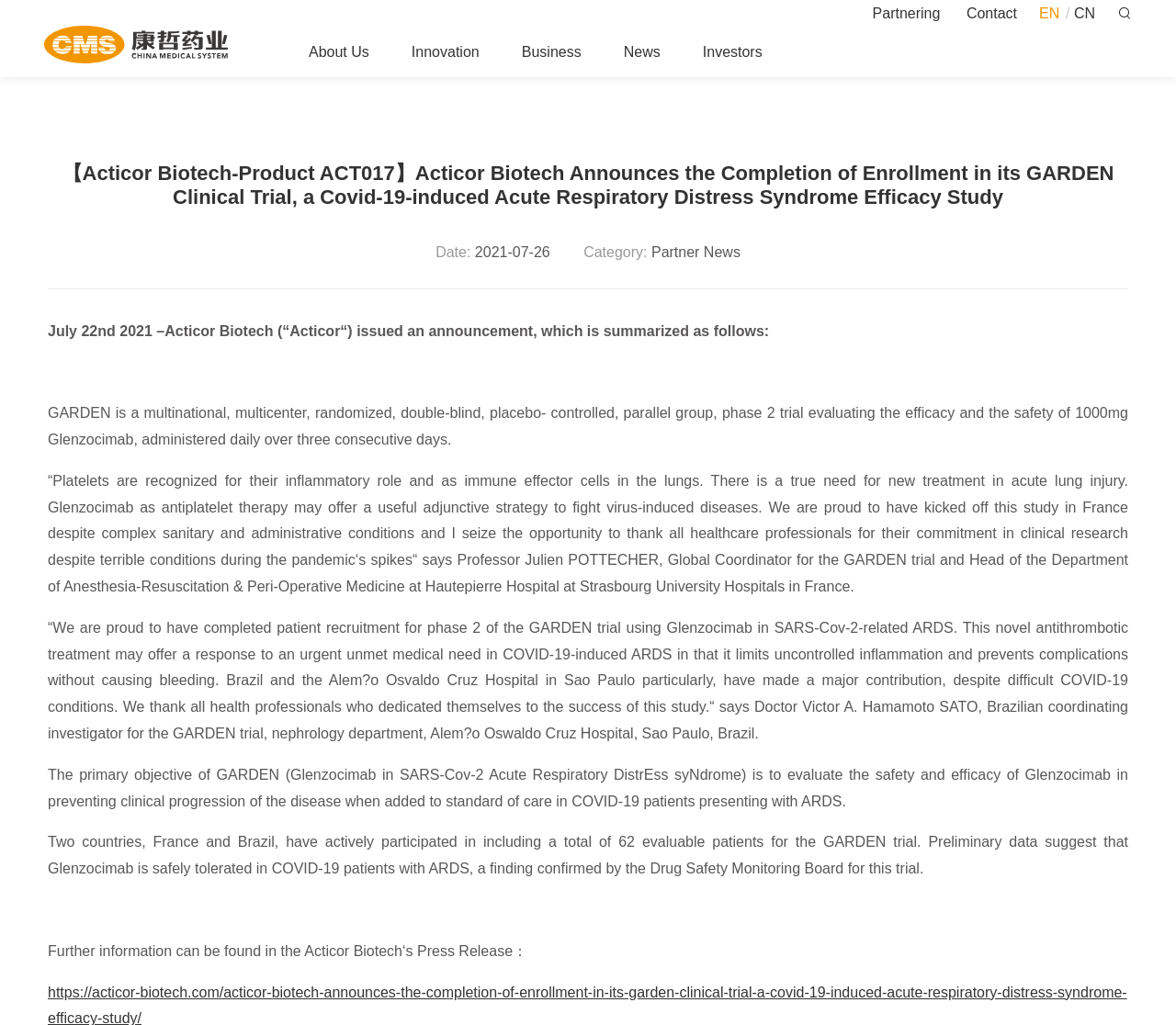What is the role of Professor Julien POTTECHER?
Please provide a detailed and comprehensive answer to the question.

Professor Julien POTTECHER is mentioned as the Global Coordinator for the GARDEN trial and Head of the Department of Anesthesia-Resuscitation & Peri-Operative Medicine at Hautepierre Hospital at Strasbourg University Hospitals in France.